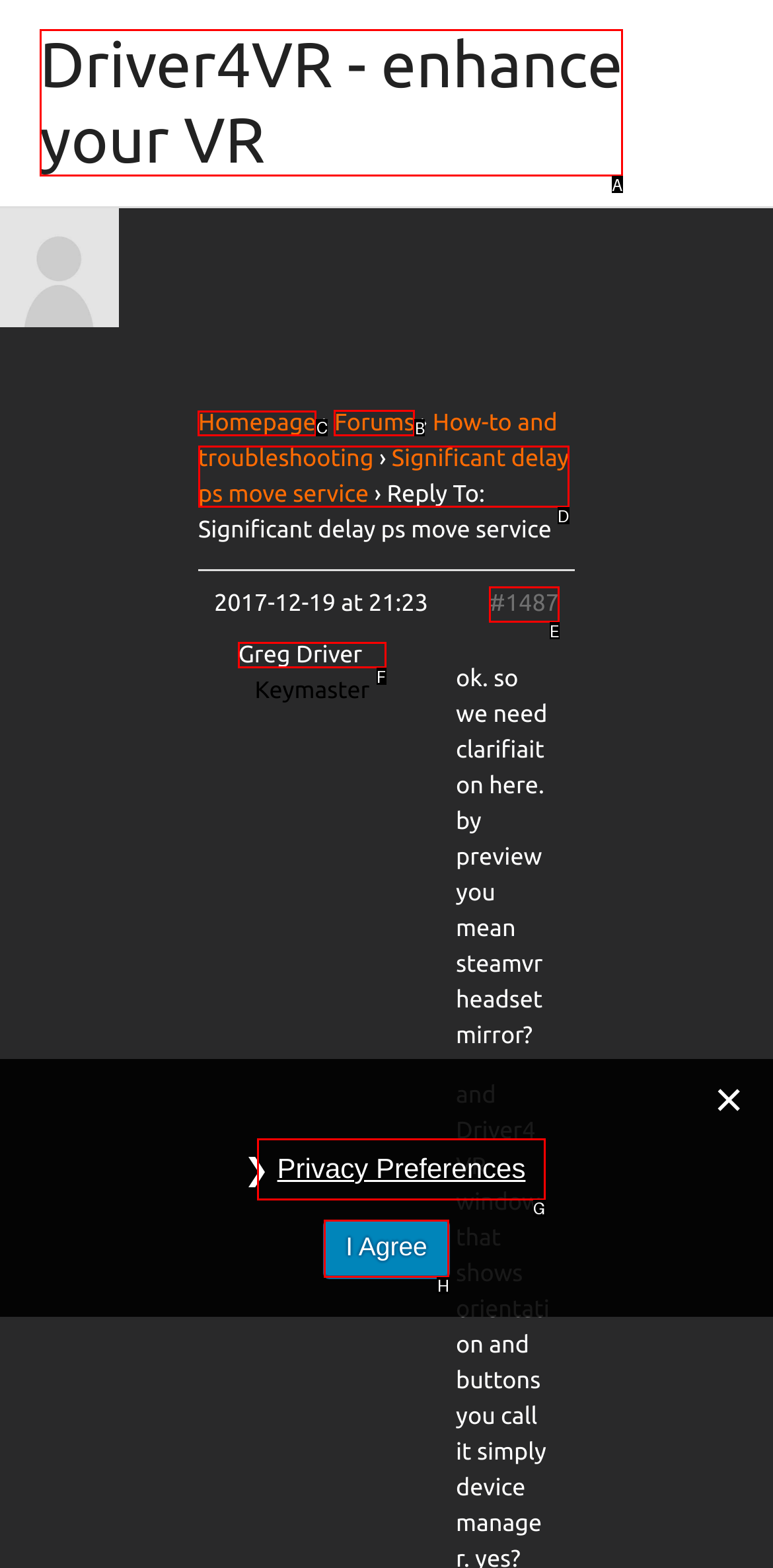Provide the letter of the HTML element that you need to click on to perform the task: go to homepage.
Answer with the letter corresponding to the correct option.

C